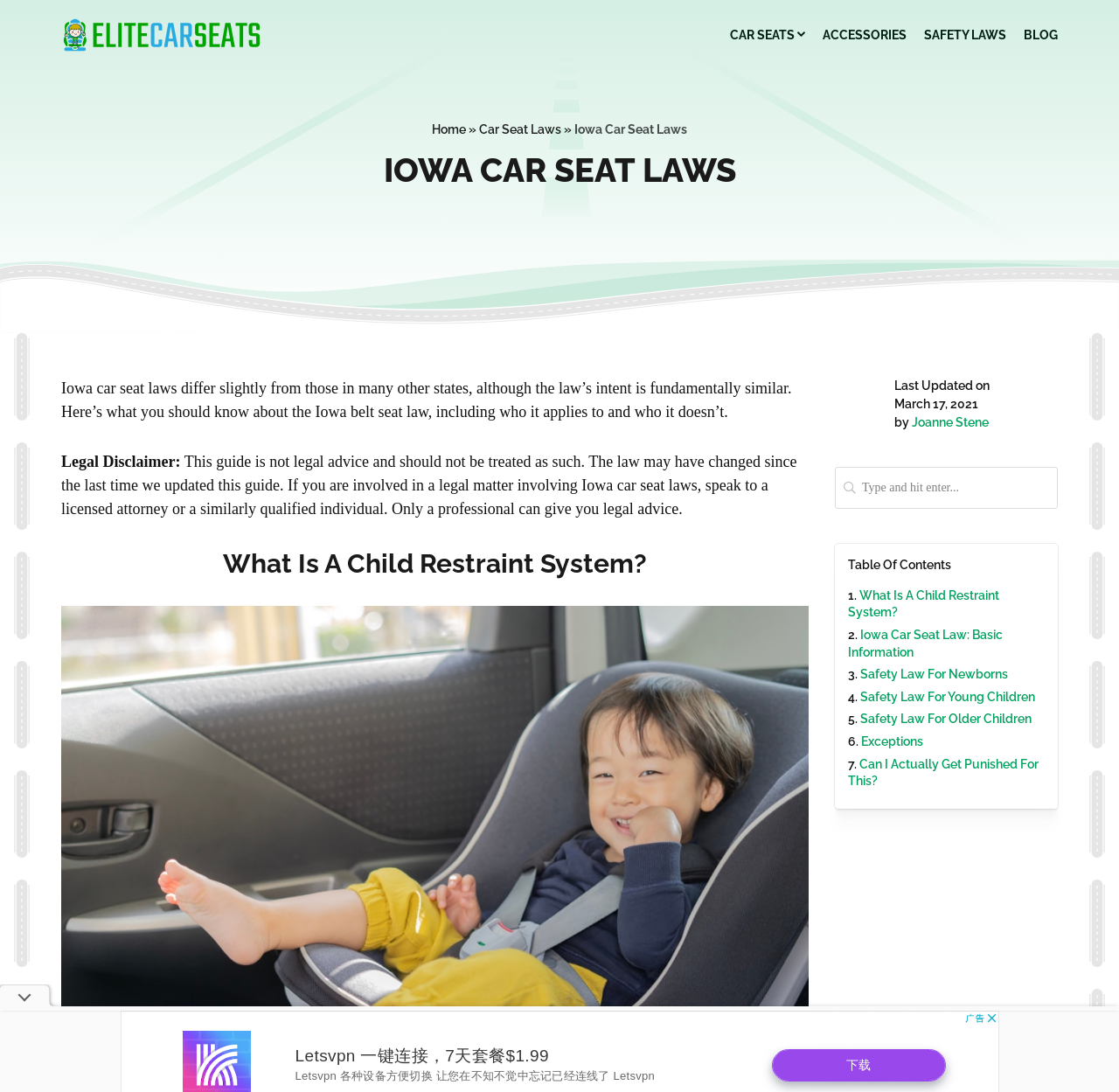Please find and generate the text of the main header of the webpage.

IOWA CAR SEAT LAWS